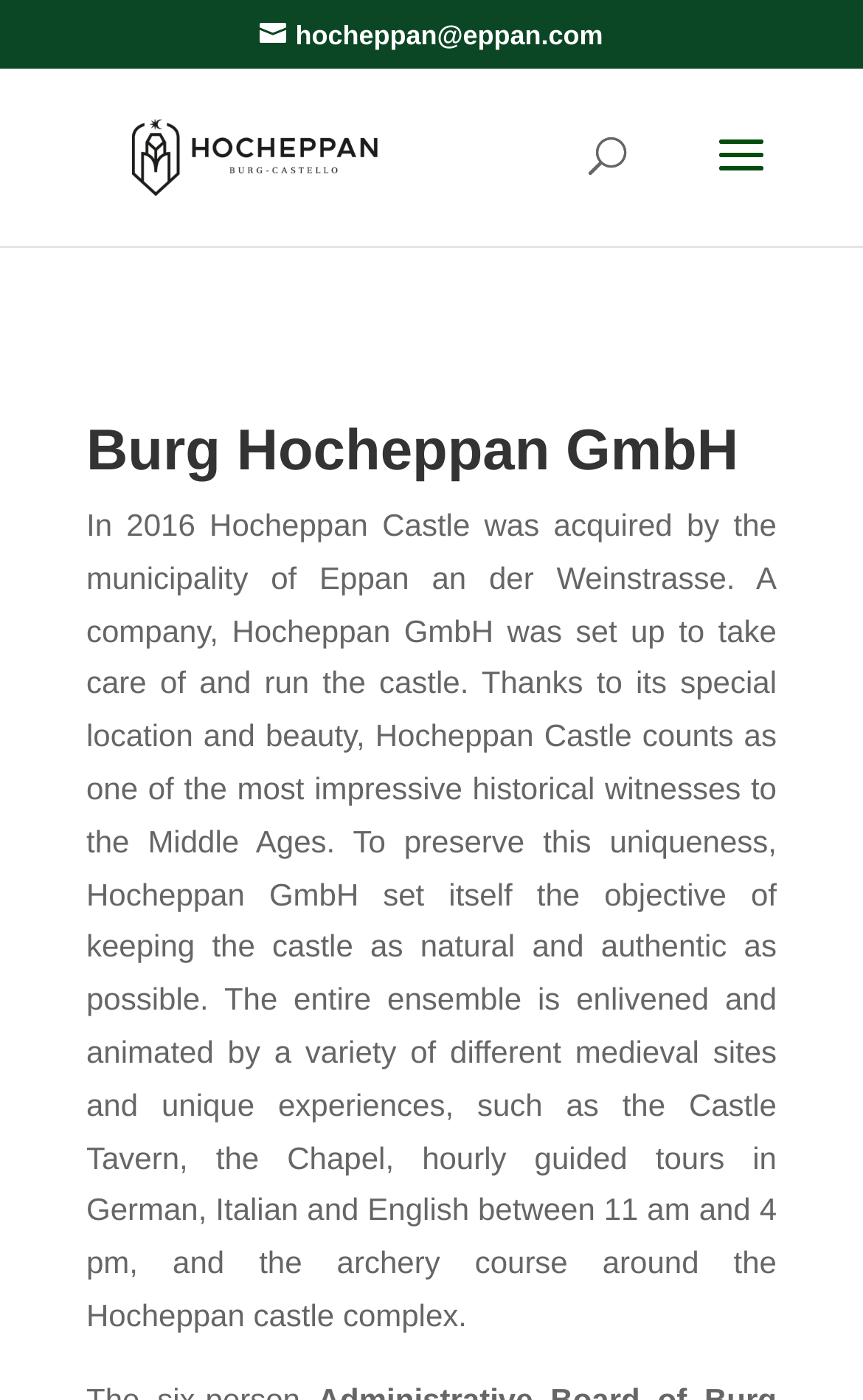What is the name of the company that runs the castle?
Answer the question with detailed information derived from the image.

I found the company name by reading the StaticText element that describes the company's objective, which is located below the heading element.